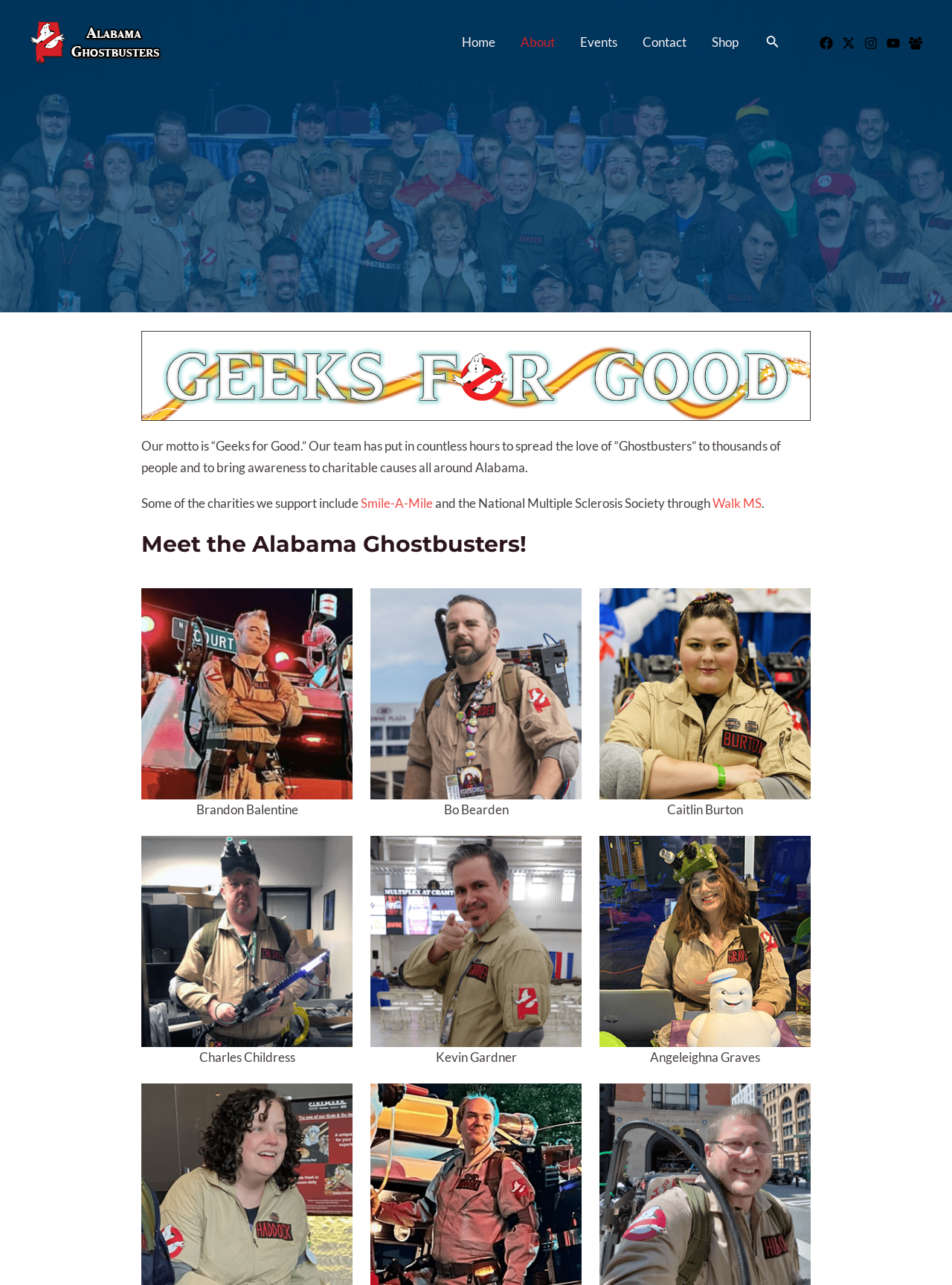Locate the UI element described by Contact in the provided webpage screenshot. Return the bounding box coordinates in the format (top-left x, top-left y, bottom-right x, bottom-right y), ensuring all values are between 0 and 1.

[0.662, 0.013, 0.734, 0.053]